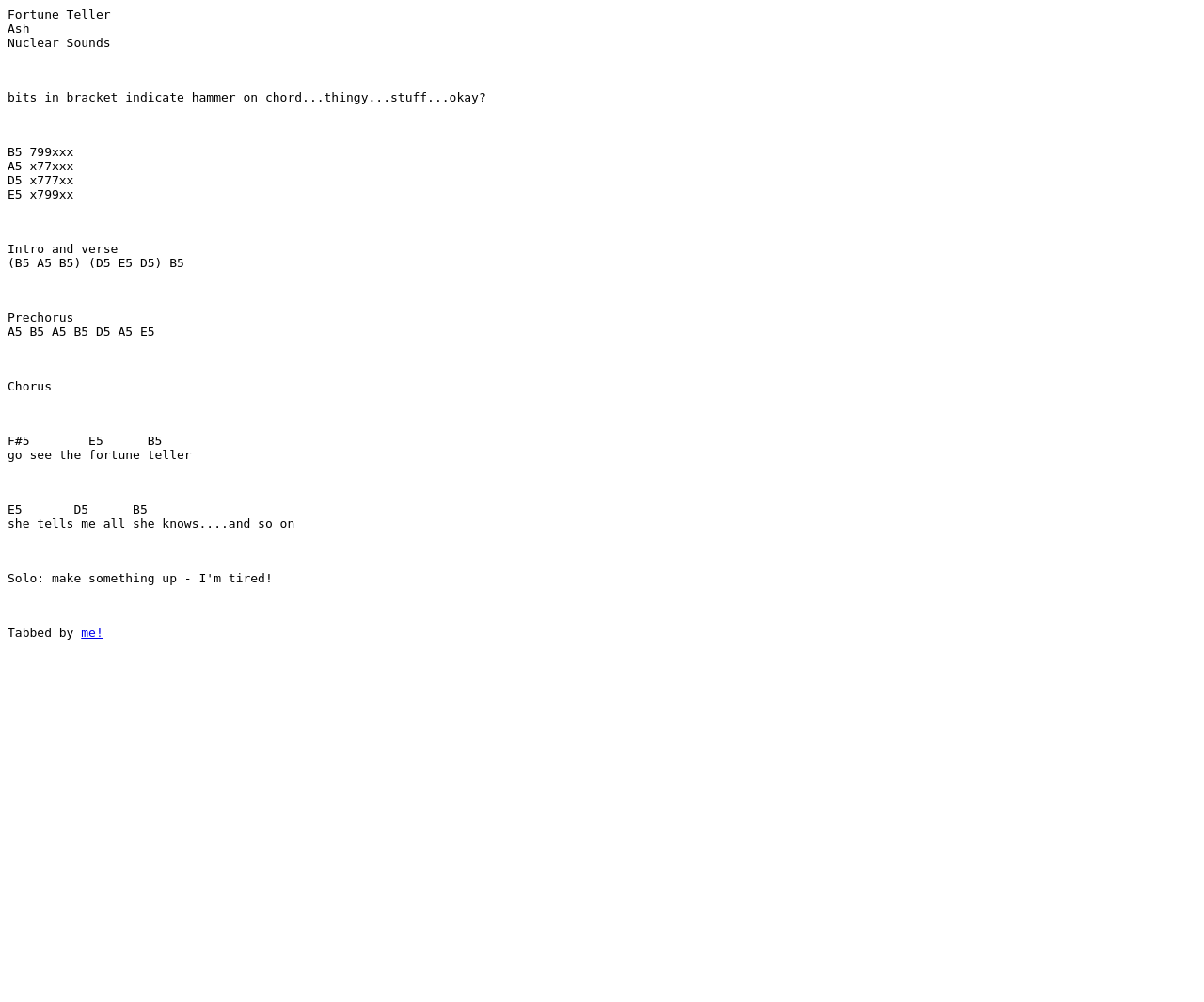Answer this question in one word or a short phrase: What is the song title?

Fortune Teller